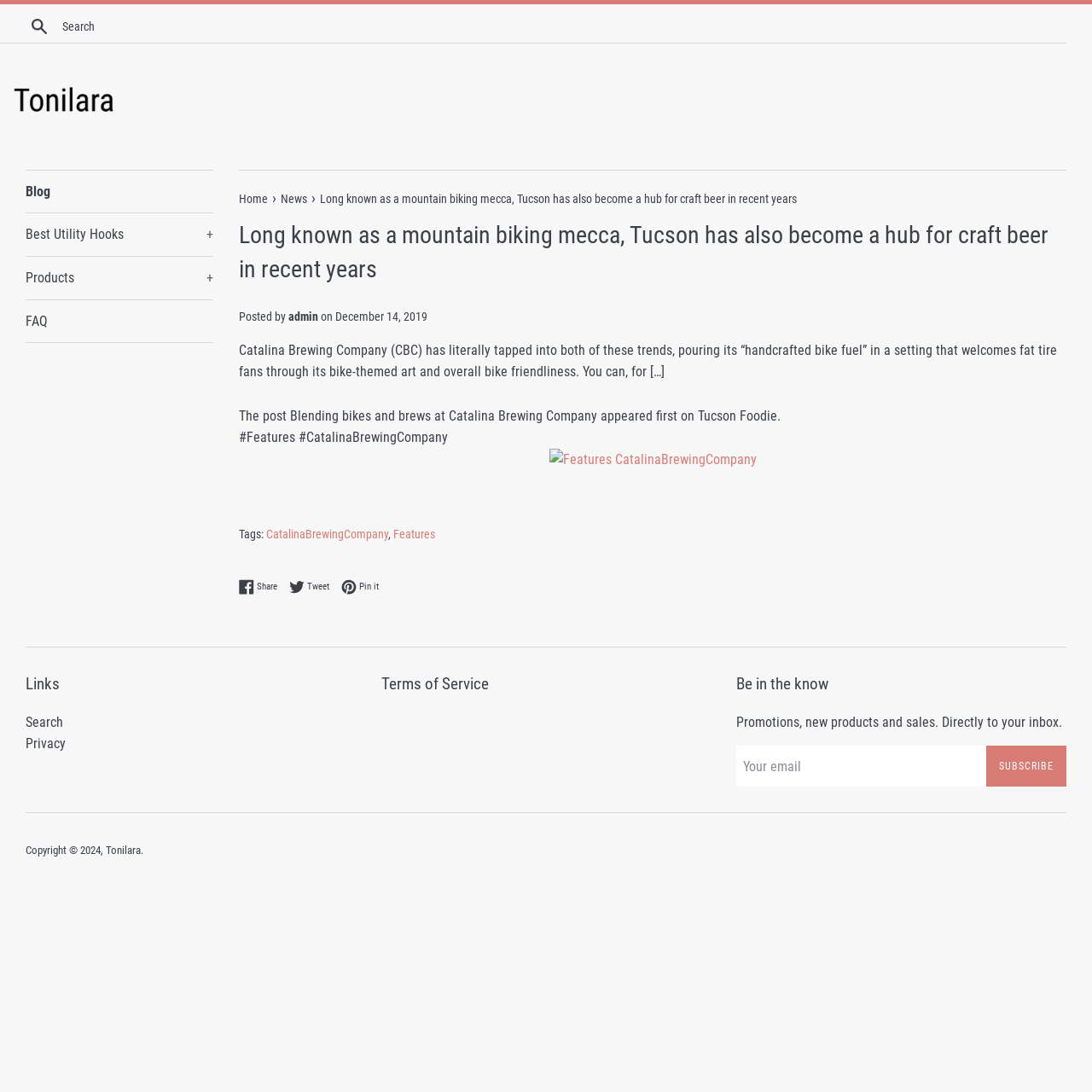Locate the bounding box of the UI element defined by this description: "Search". The coordinates should be given as four float numbers between 0 and 1, formatted as [left, top, right, bottom].

[0.023, 0.013, 0.048, 0.034]